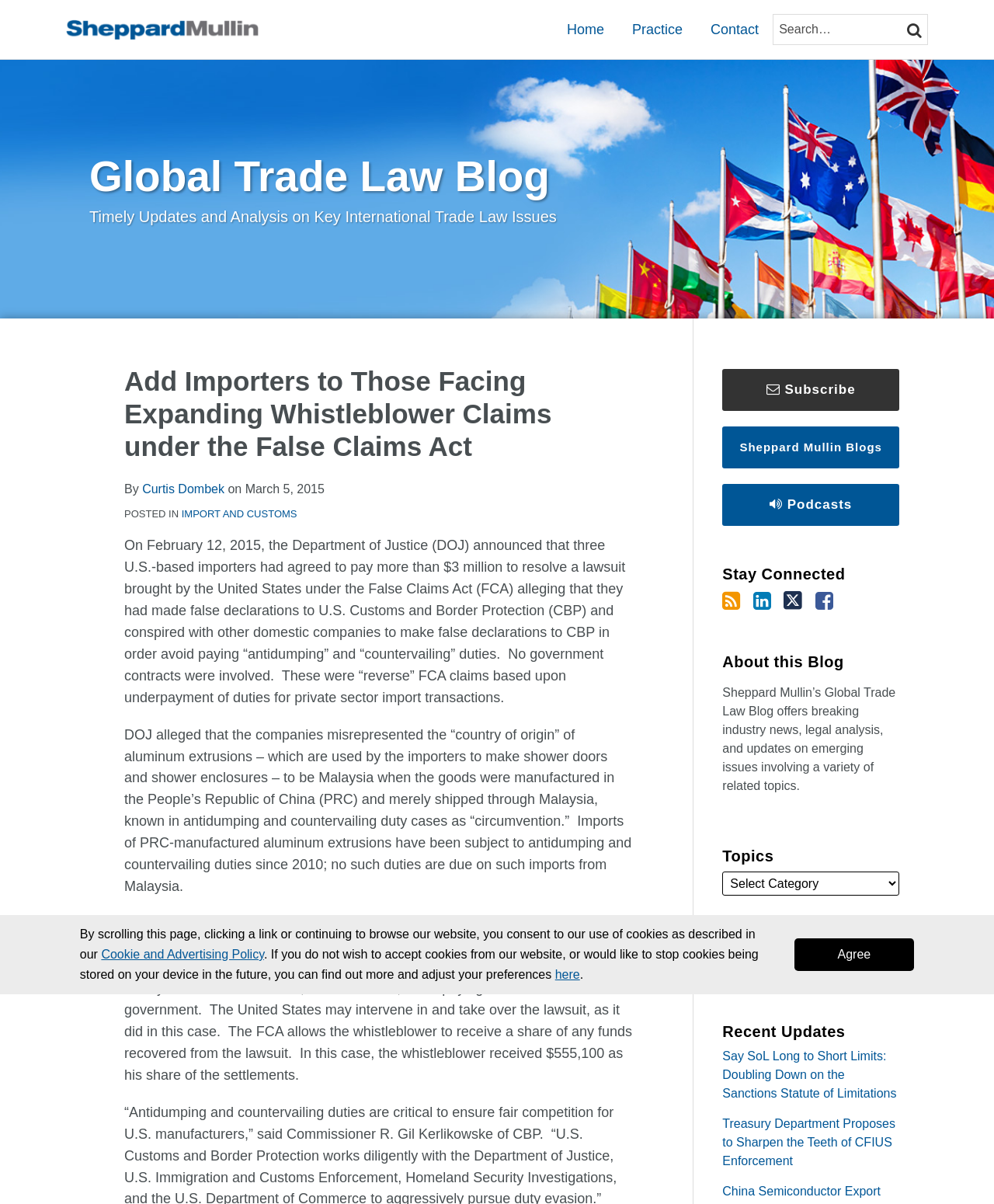Provide the bounding box coordinates of the HTML element this sentence describes: "Events".

None